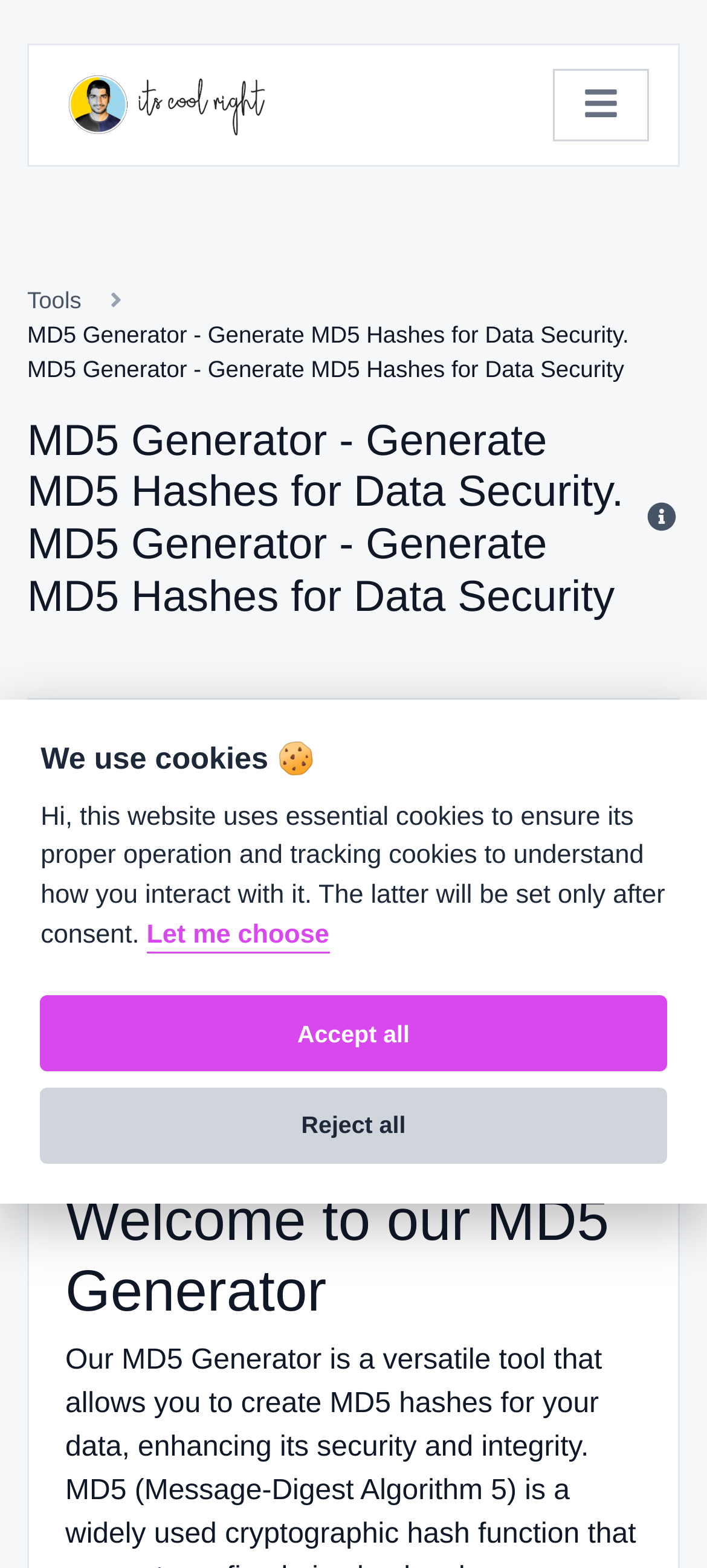How many headings are on the webpage?
Give a thorough and detailed response to the question.

There are three headings on the webpage: 'MD5 Generator - Generate MD5 Hashes for Data Security', 'Welcome to our MD5 Generator', and 'We use cookies'.